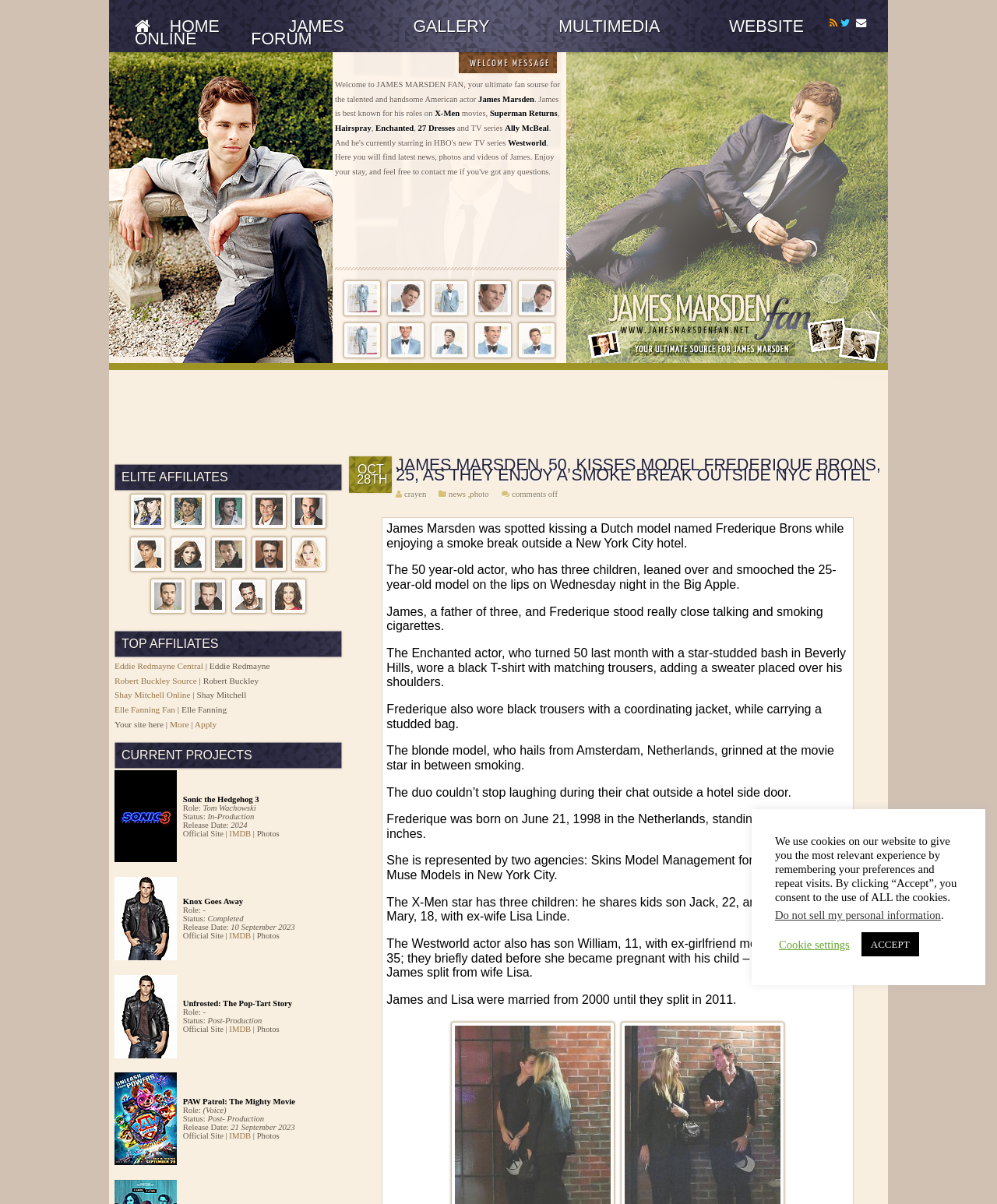Determine the bounding box coordinates of the clickable element necessary to fulfill the instruction: "Click the Eddie Redmayne Central link". Provide the coordinates as four float numbers within the 0 to 1 range, i.e., [left, top, right, bottom].

[0.115, 0.549, 0.204, 0.557]